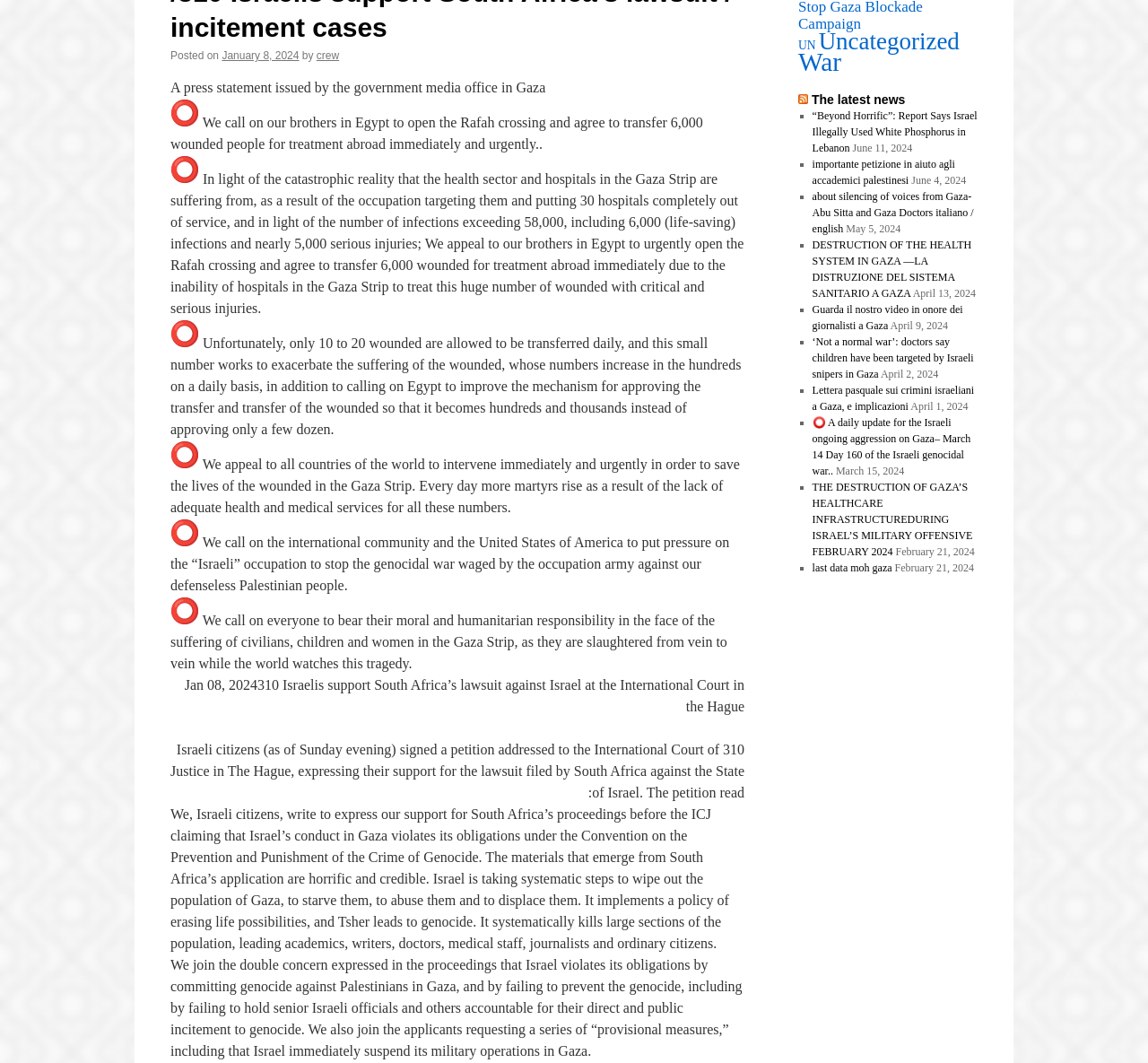Using the webpage screenshot, locate the HTML element that fits the following description and provide its bounding box: "War".

[0.695, 0.045, 0.733, 0.072]